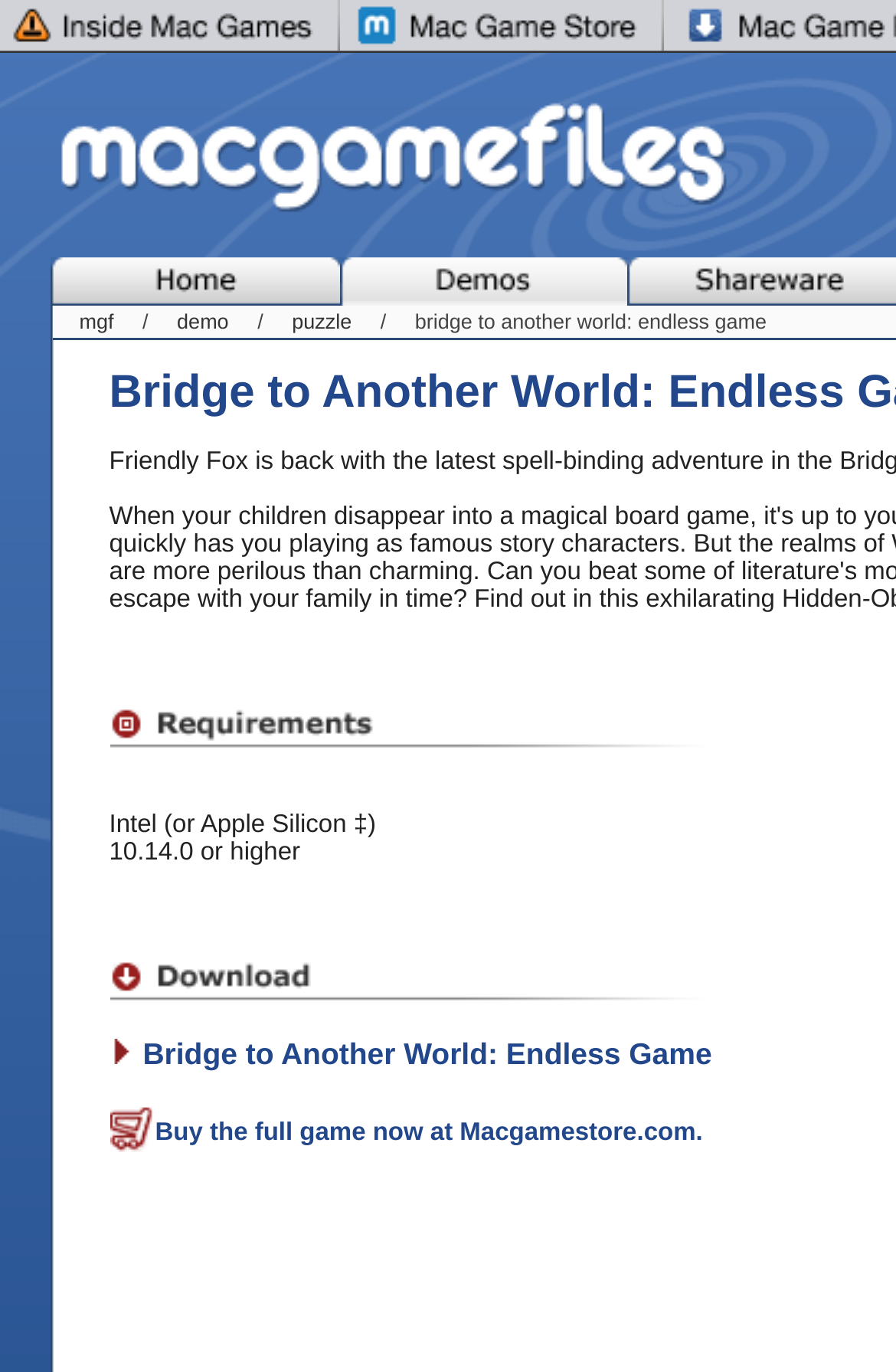What is the name of the game featured on this webpage?
Please provide a comprehensive answer based on the details in the screenshot.

By analyzing the static text elements, I found the game title 'Bridge to Another World: Endless Game' which is also mentioned in the link element. This indicates that the webpage is focused on providing information about this specific game.